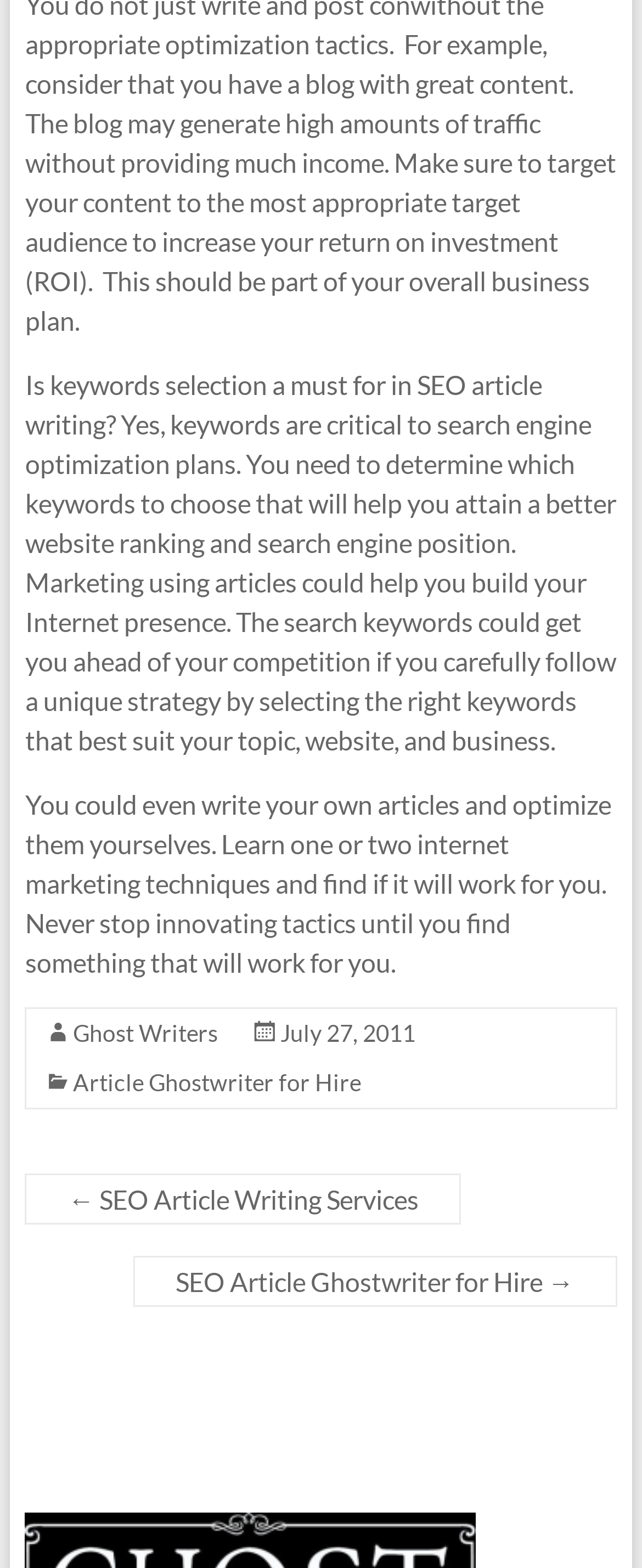Is there a link to SEO Article Writing Services on the webpage?
Utilize the image to construct a detailed and well-explained answer.

The webpage has a link '← SEO Article Writing Services' at the bottom, indicating that there is a link to SEO Article Writing Services on the webpage.